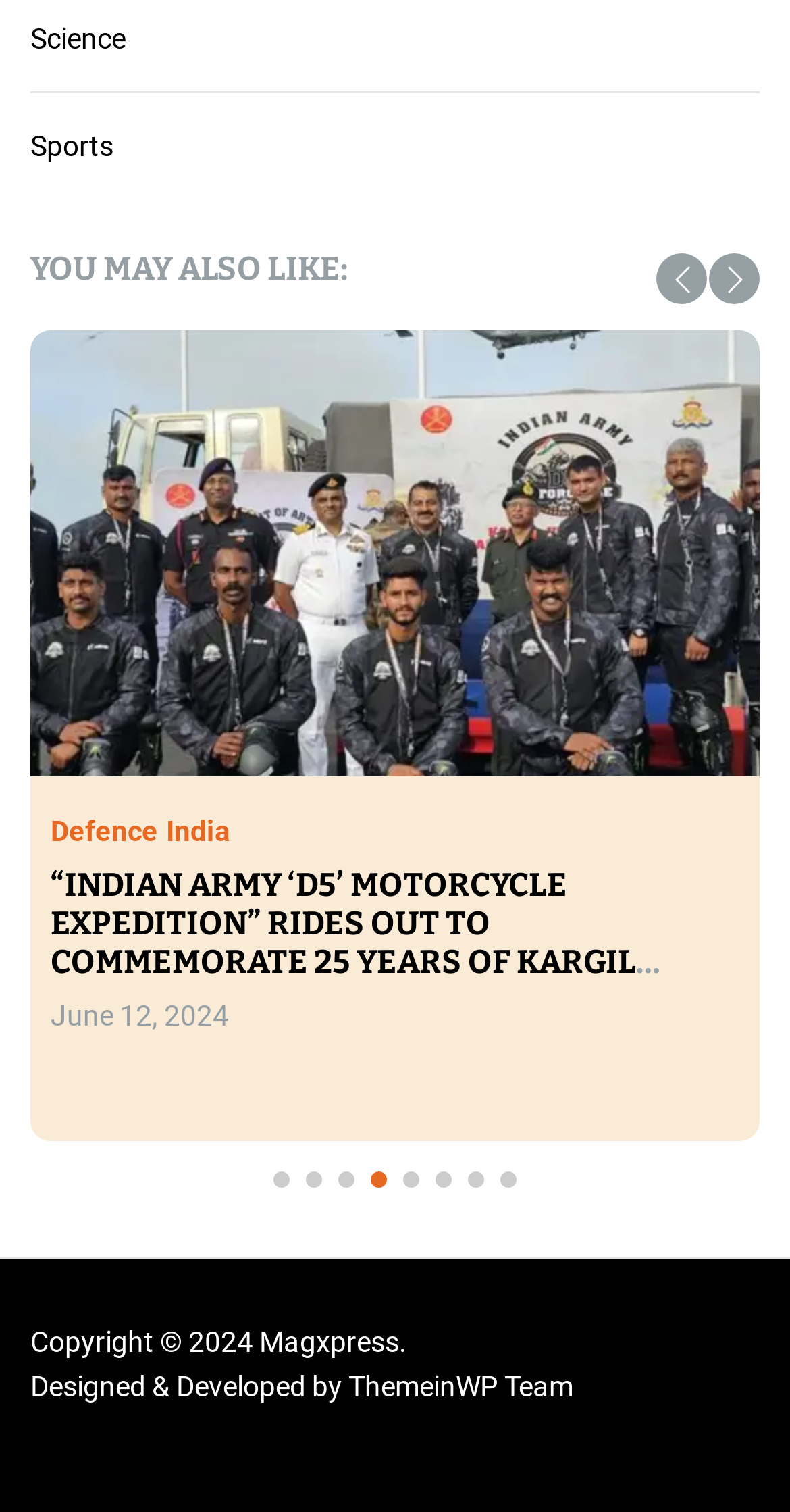Provide the bounding box coordinates for the area that should be clicked to complete the instruction: "Click on the 'Science' link".

[0.038, 0.014, 0.159, 0.036]